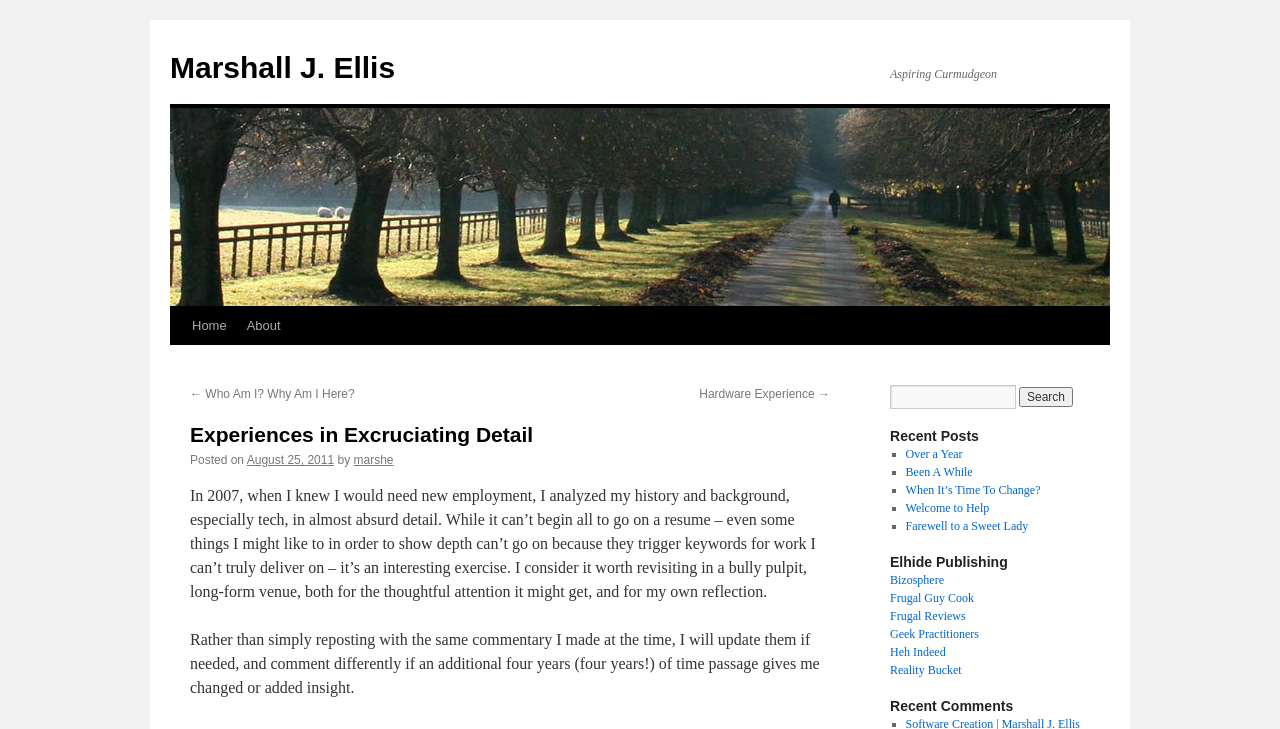Give a detailed explanation of the elements present on the webpage.

This webpage is a personal blog titled "Experiences in Excruciating Detail" by Marshall J. Ellis, an aspiring curmudgeon. At the top, there is a navigation menu with links to "Home", "About", and a dropdown menu with links to "Who Am I? Why Am I Here?" and "Hardware Experience →". 

Below the navigation menu, there is a heading that repeats the title of the blog. Following this, there is a post dated August 25, 2011, written by "marshe". The post is a lengthy text that discusses the author's experience in analyzing their history and background in detail, and how they plan to revisit and update this exercise in a long-form venue.

To the right of the post, there is a search bar with a textbox and a "Search" button. Below the search bar, there is a section titled "Recent Posts" that lists five recent posts, each with a link and a list marker. 

Further down, there is a section titled "Elhide Publishing" that lists six links to different websites, including "Bizosphere", "Frugal Guy Cook", and "Reality Bucket". Finally, at the bottom of the page, there is a section titled "Recent Comments".